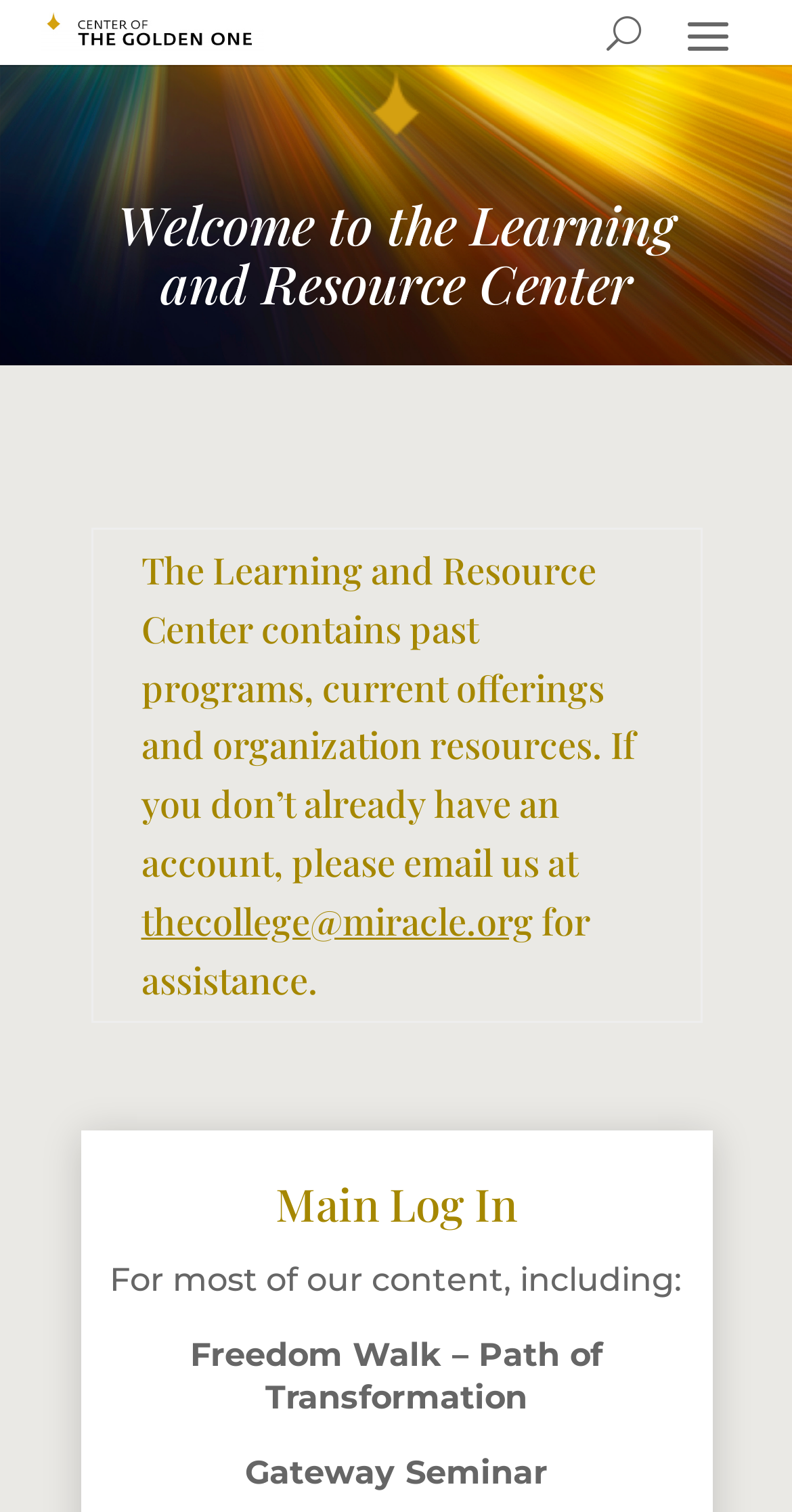Give a concise answer using one word or a phrase to the following question:
What is the name of the seminar mentioned on the page?

Gateway Seminar